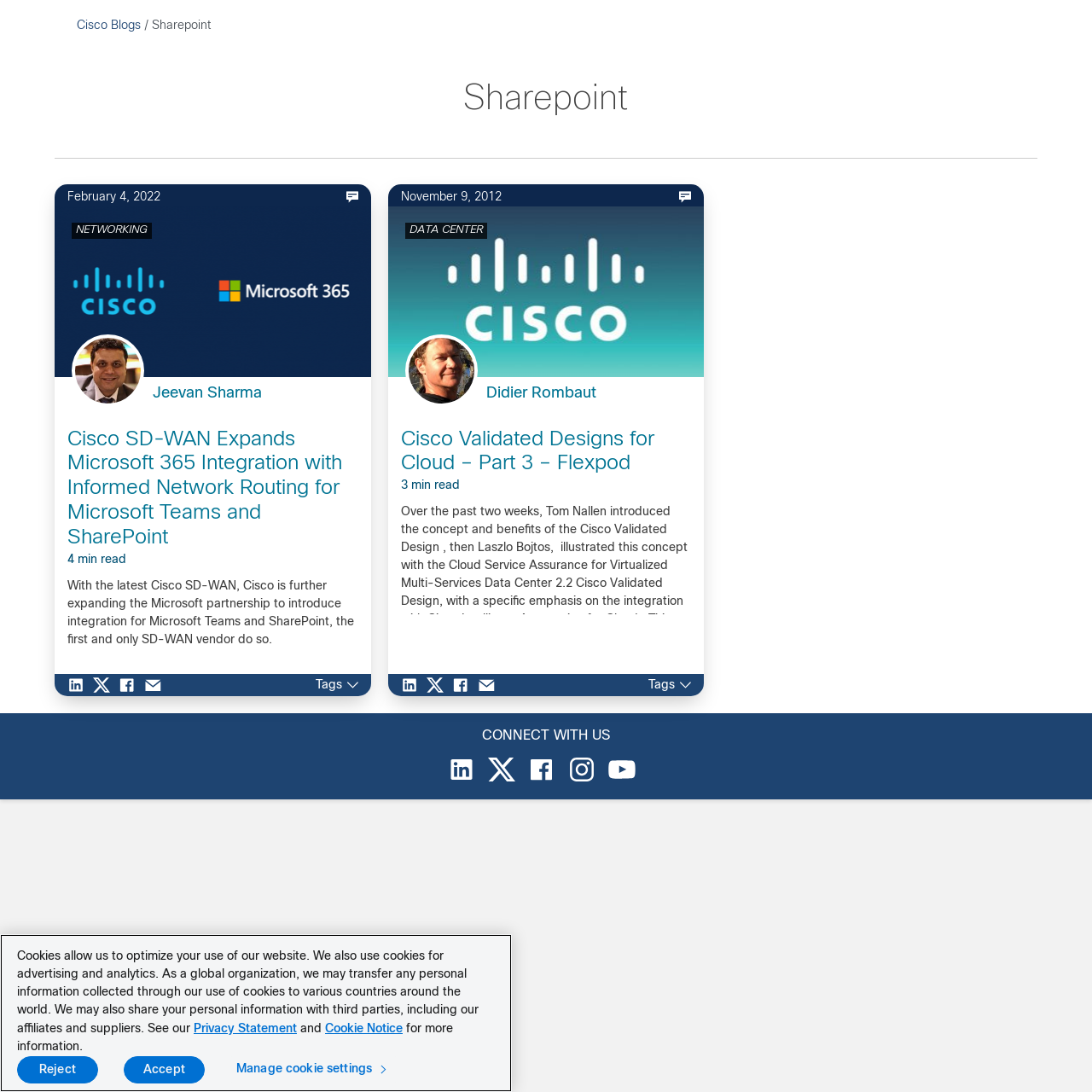Determine the bounding box coordinates for the element that should be clicked to follow this instruction: "Share the article on LinkedIn". The coordinates should be given as four float numbers between 0 and 1, in the format [left, top, right, bottom].

[0.062, 0.686, 0.085, 0.702]